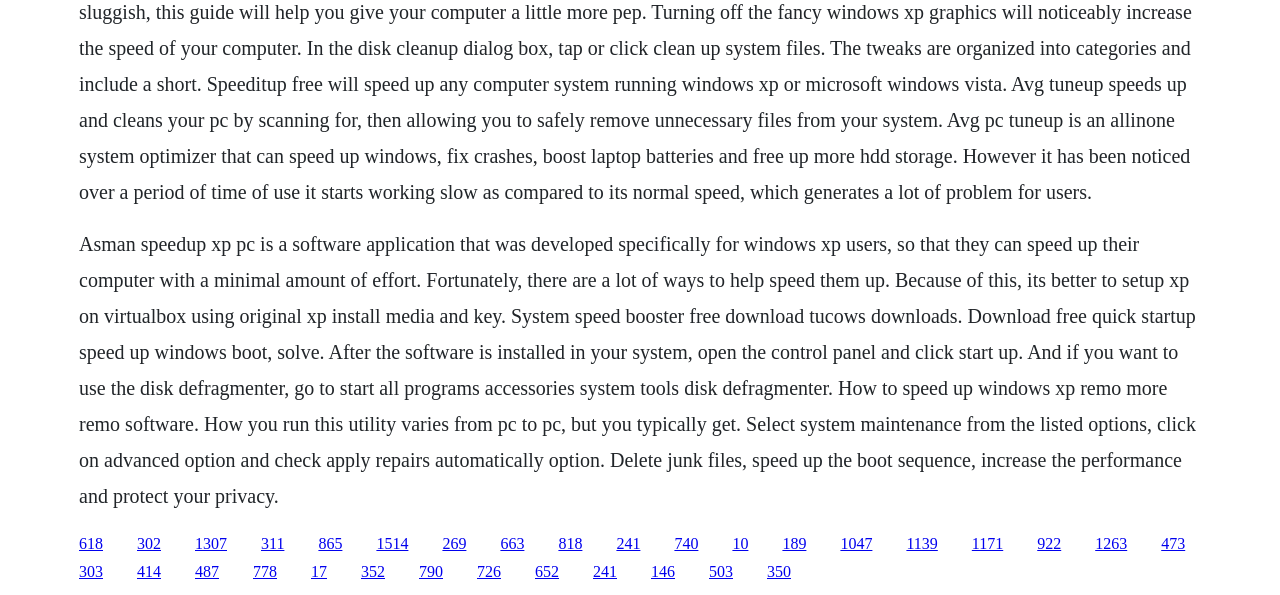Please determine the bounding box coordinates for the UI element described here. Use the format (top-left x, top-left y, bottom-right x, bottom-right y) with values bounded between 0 and 1: 1514

[0.294, 0.898, 0.319, 0.927]